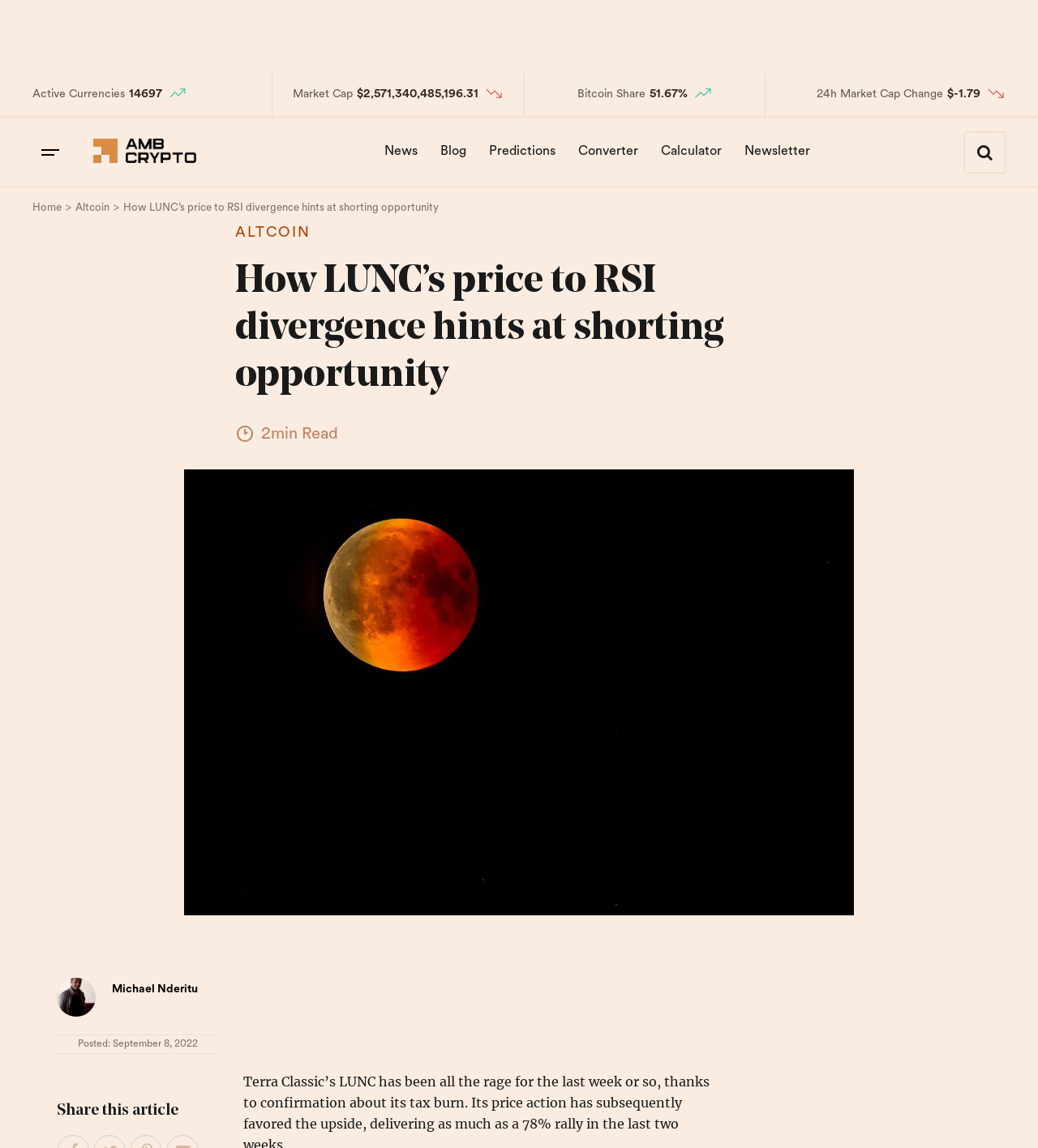Who is the author of the article?
Carefully analyze the image and provide a thorough answer to the question.

I found the answer by looking at the author's name displayed below the article title, which is 'Michael Nderitu'.